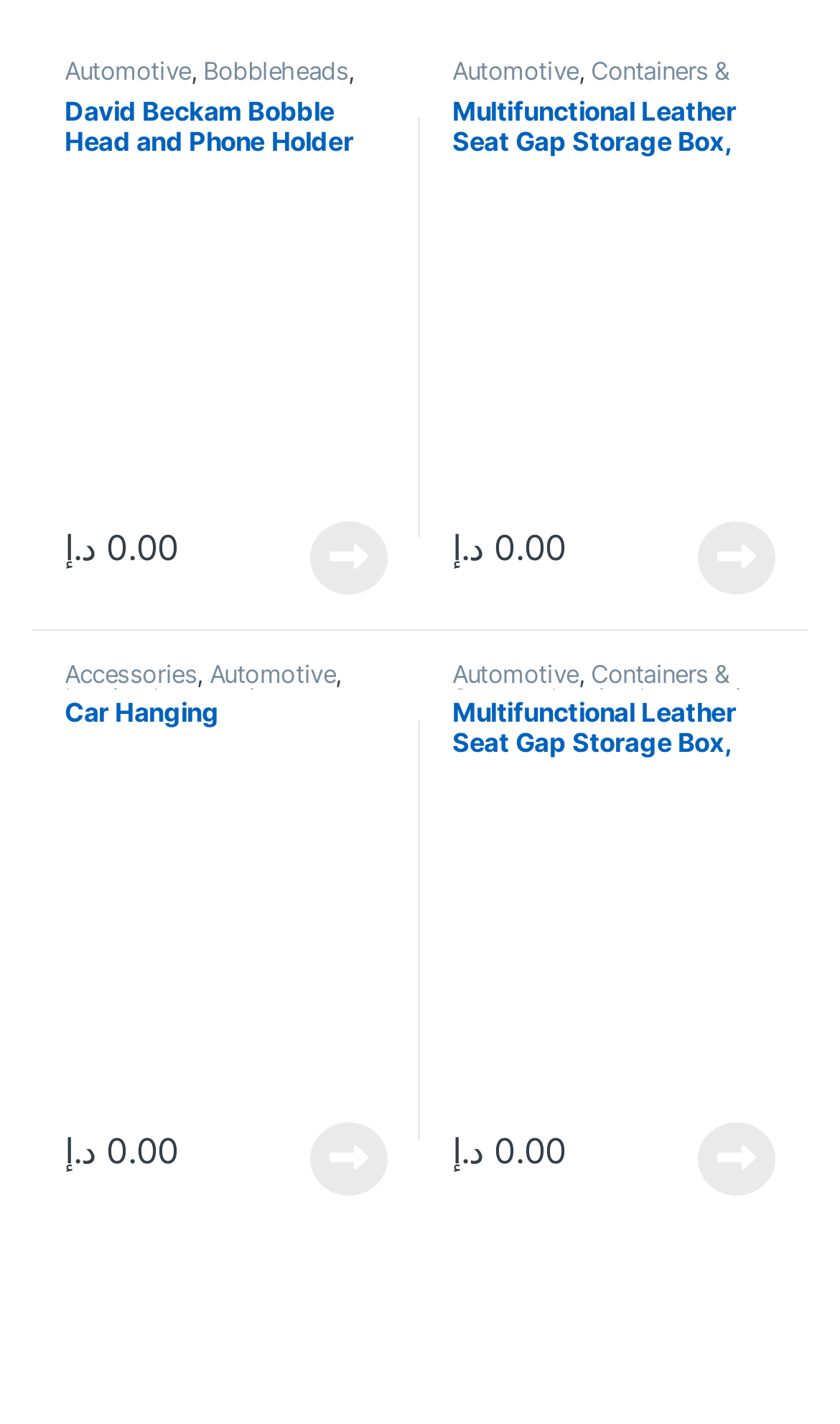Find the coordinates for the bounding box of the element with this description: "Containers & Storage".

[0.538, 0.447, 0.868, 0.486]